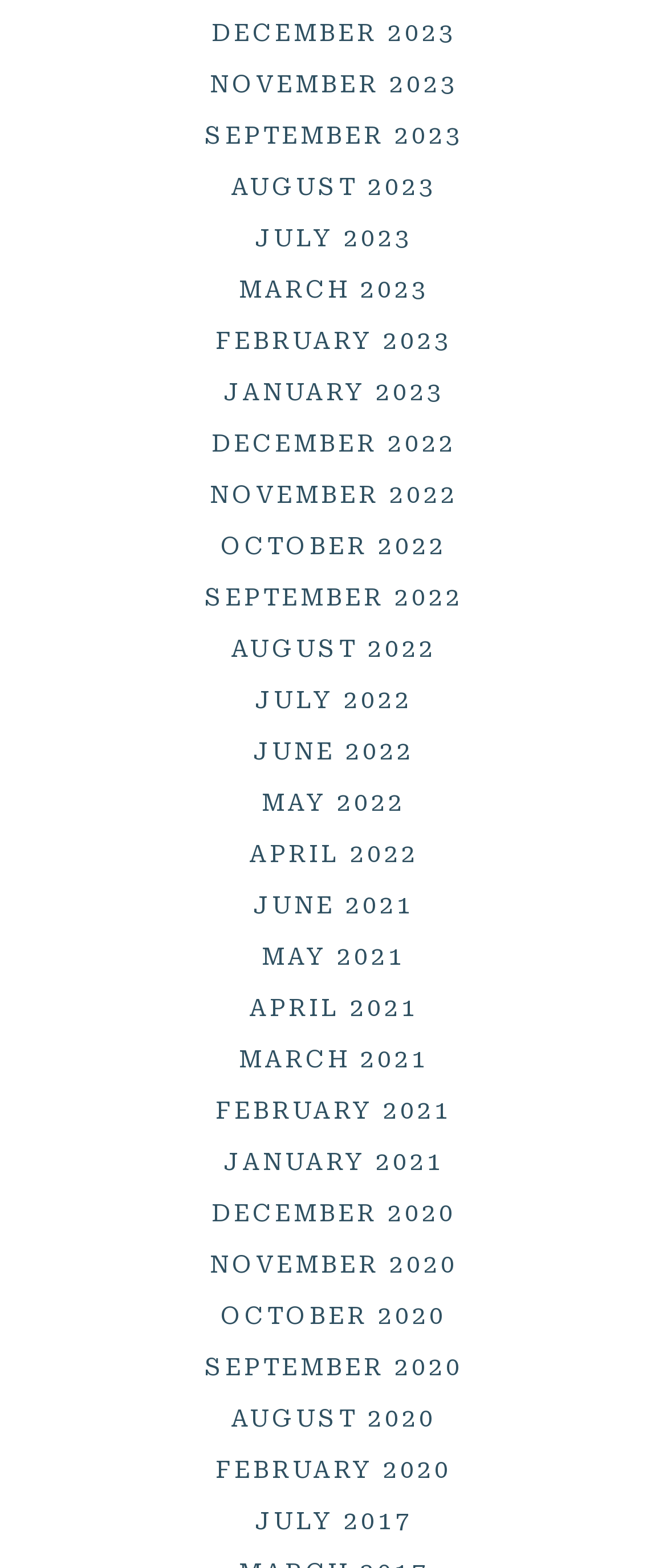Locate the bounding box coordinates of the clickable area to execute the instruction: "Access August 2023". Provide the coordinates as four float numbers between 0 and 1, represented as [left, top, right, bottom].

[0.346, 0.11, 0.654, 0.128]